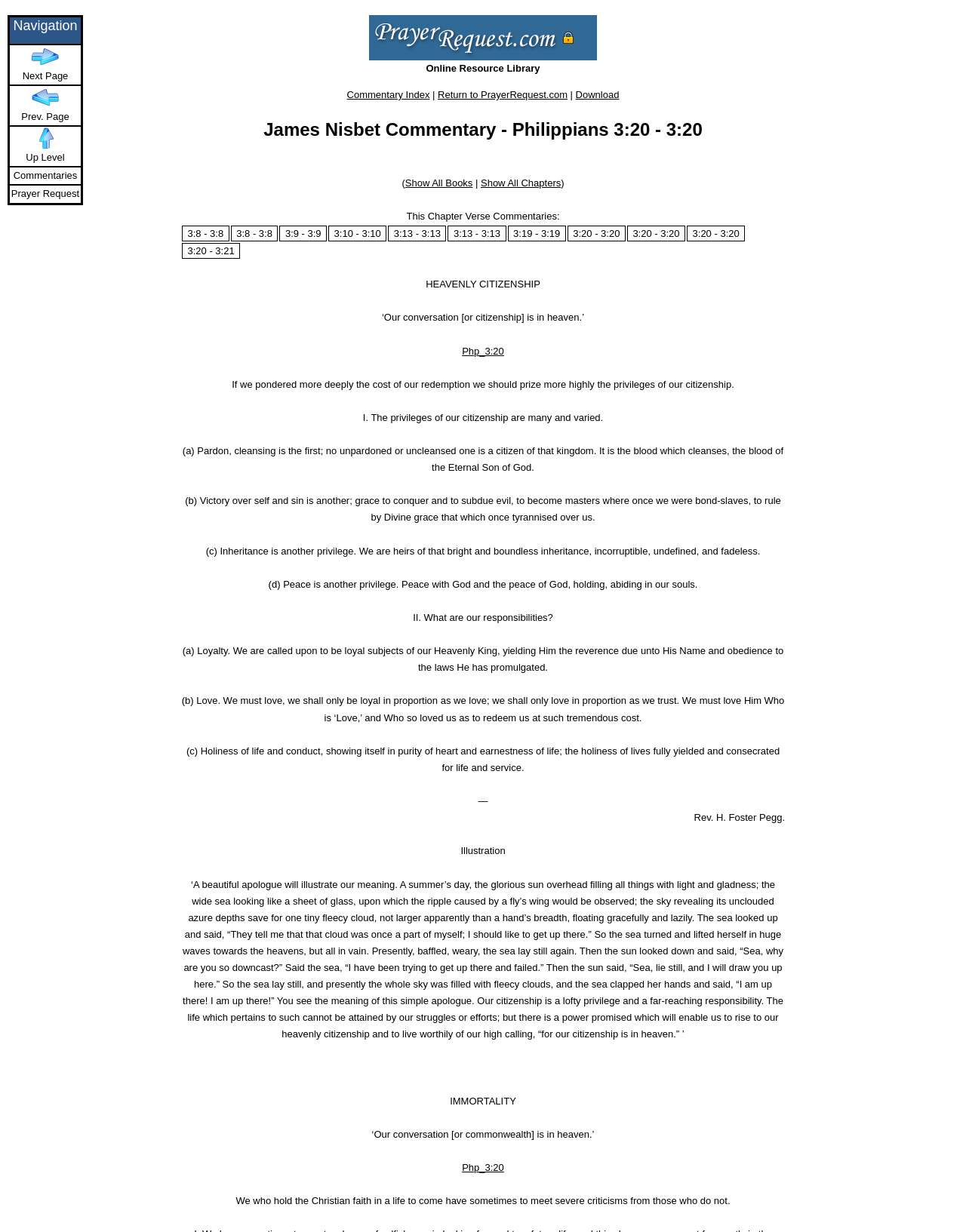Please determine the bounding box coordinates for the element that should be clicked to follow these instructions: "Click on 'Download'".

[0.596, 0.072, 0.641, 0.082]